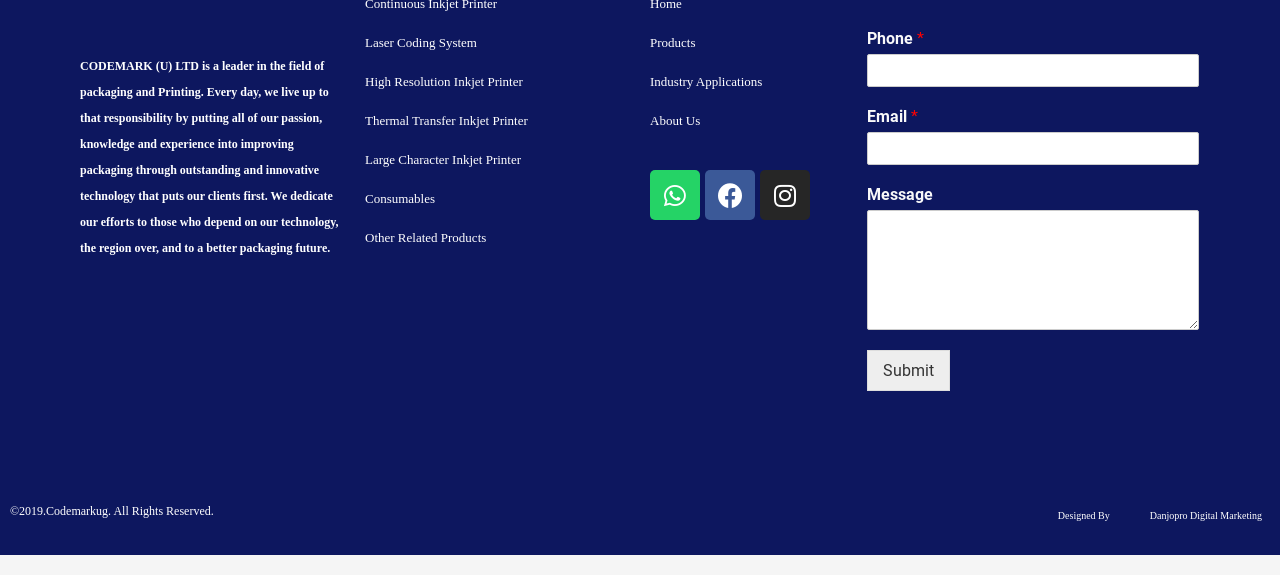What is the copyright year?
Carefully analyze the image and provide a thorough answer to the question.

The StaticText element with the text '©2019.Codemarkug. All Rights Reserved.' indicates that the copyright year is 2019.